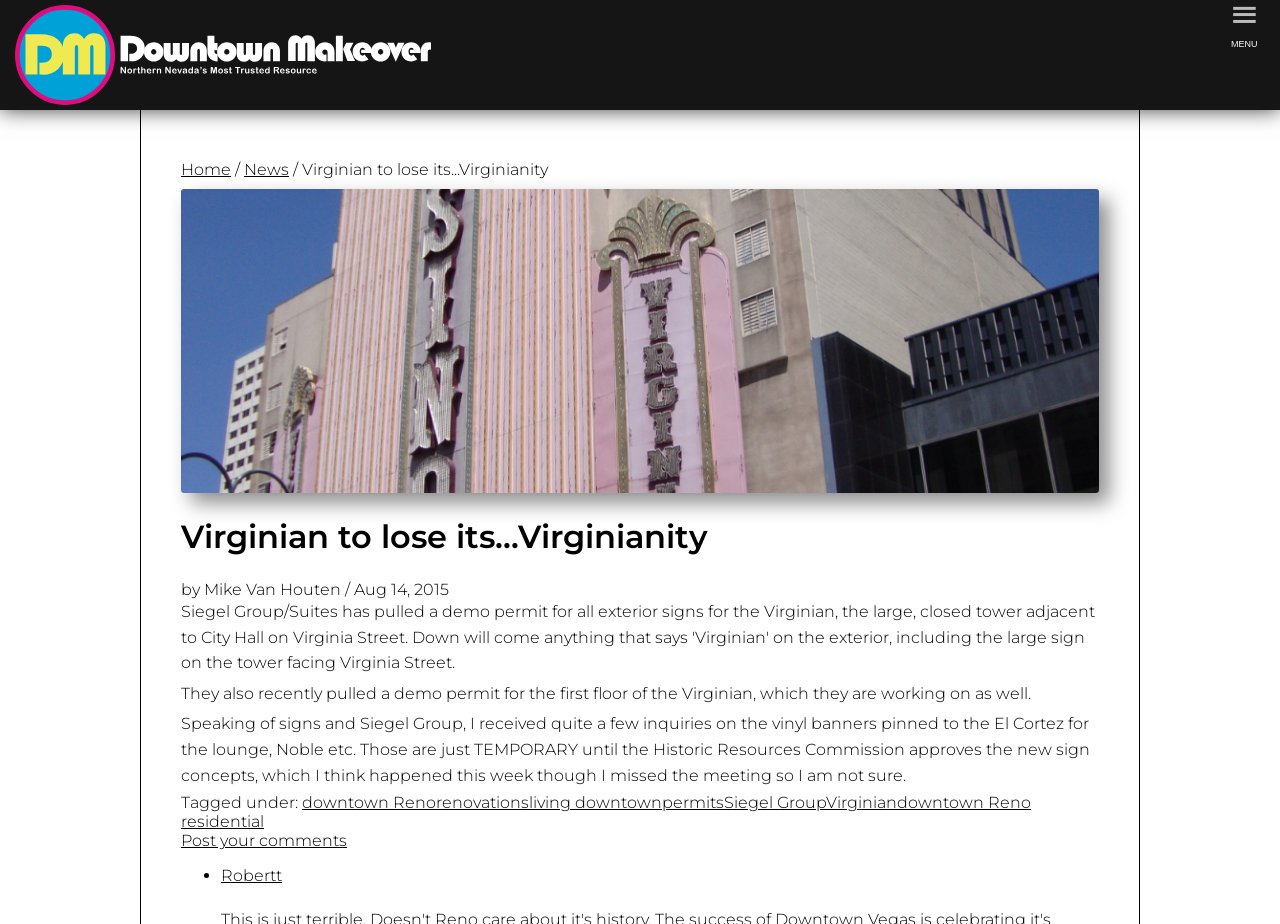Determine the bounding box coordinates of the clickable element to complete this instruction: "View post comments". Provide the coordinates in the format of four float numbers between 0 and 1, [left, top, right, bottom].

[0.141, 0.9, 0.271, 0.92]